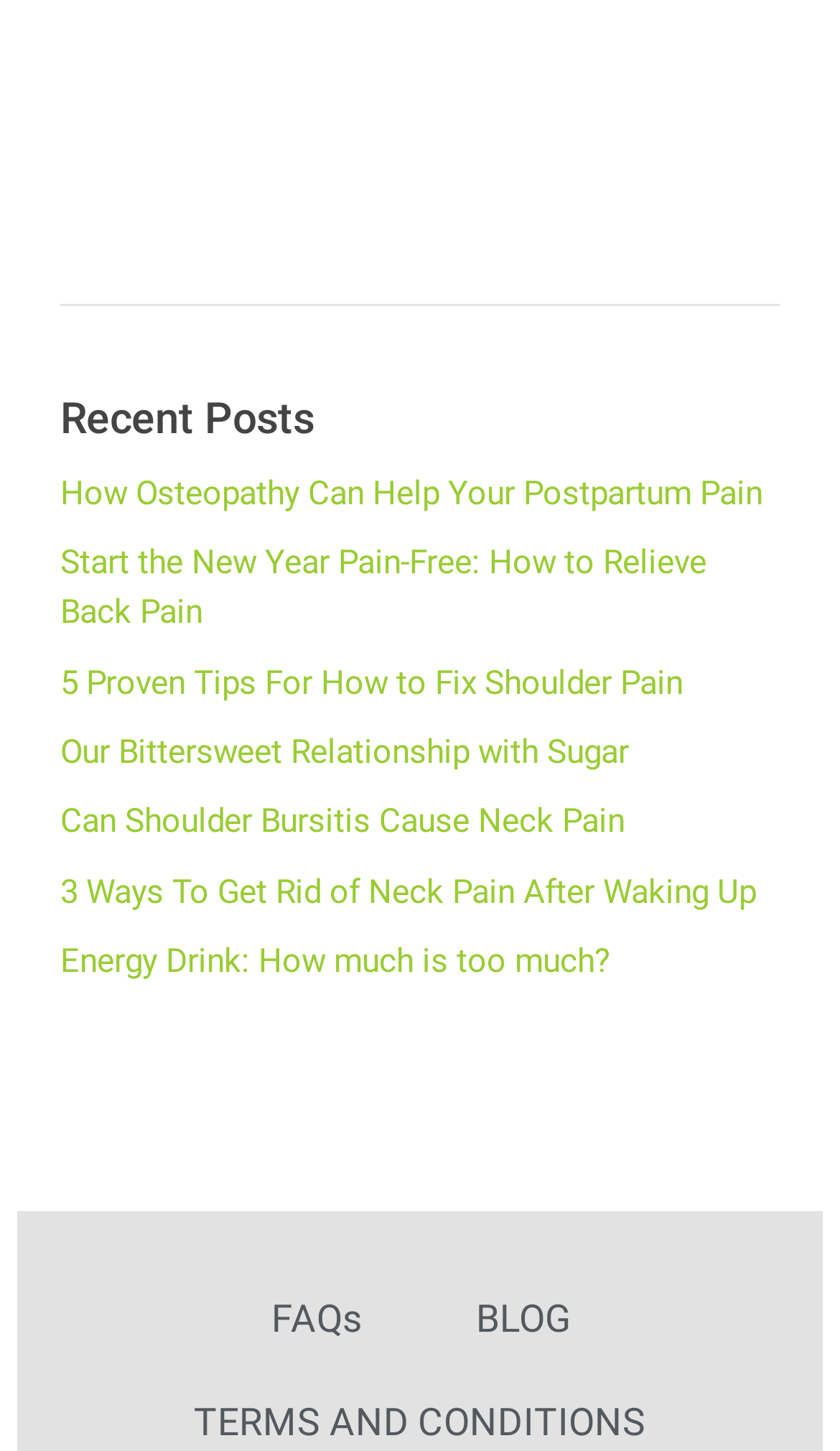Determine the coordinates of the bounding box that should be clicked to complete the instruction: "Go to the blog". The coordinates should be represented by four float numbers between 0 and 1: [left, top, right, bottom].

[0.562, 0.89, 0.685, 0.929]